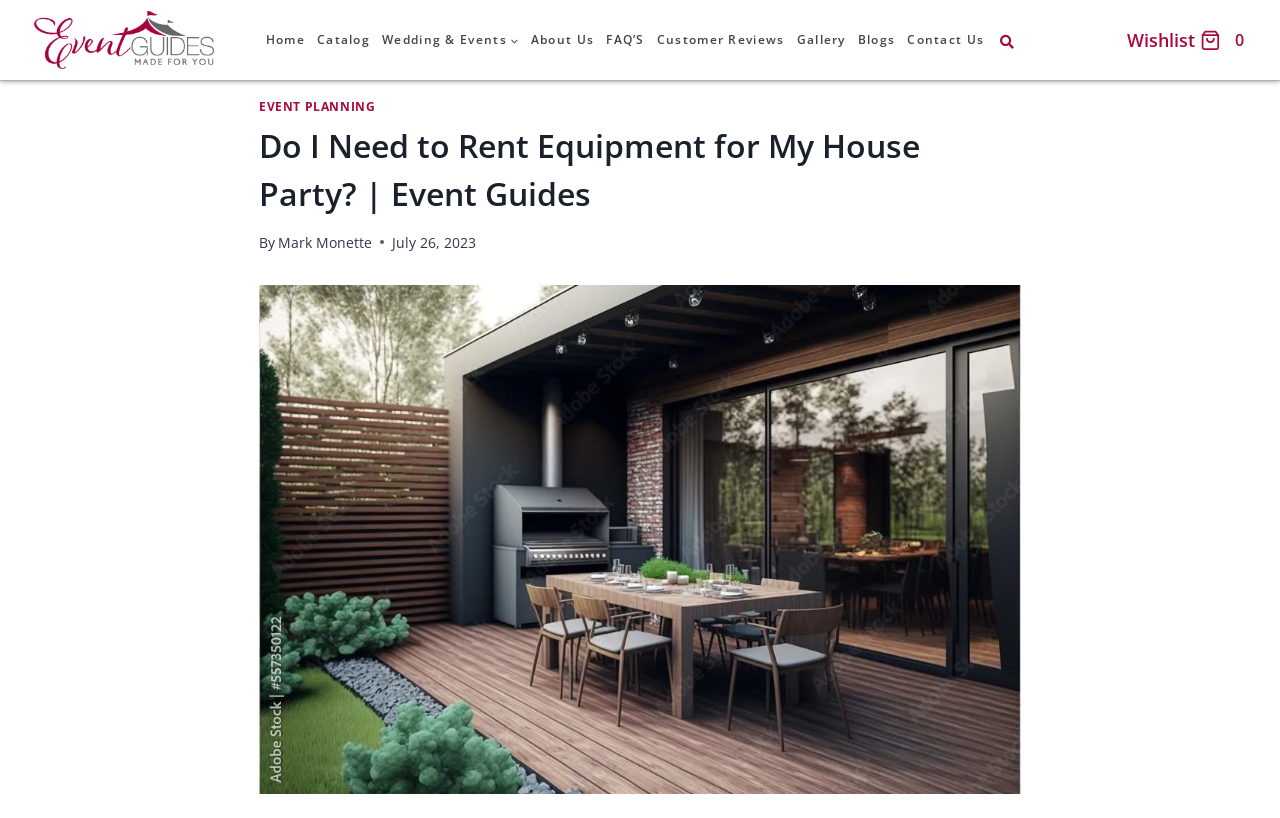Please identify the bounding box coordinates of the clickable area that will fulfill the following instruction: "Click the Event Guides Logo". The coordinates should be in the format of four float numbers between 0 and 1, i.e., [left, top, right, bottom].

[0.027, 0.013, 0.167, 0.085]